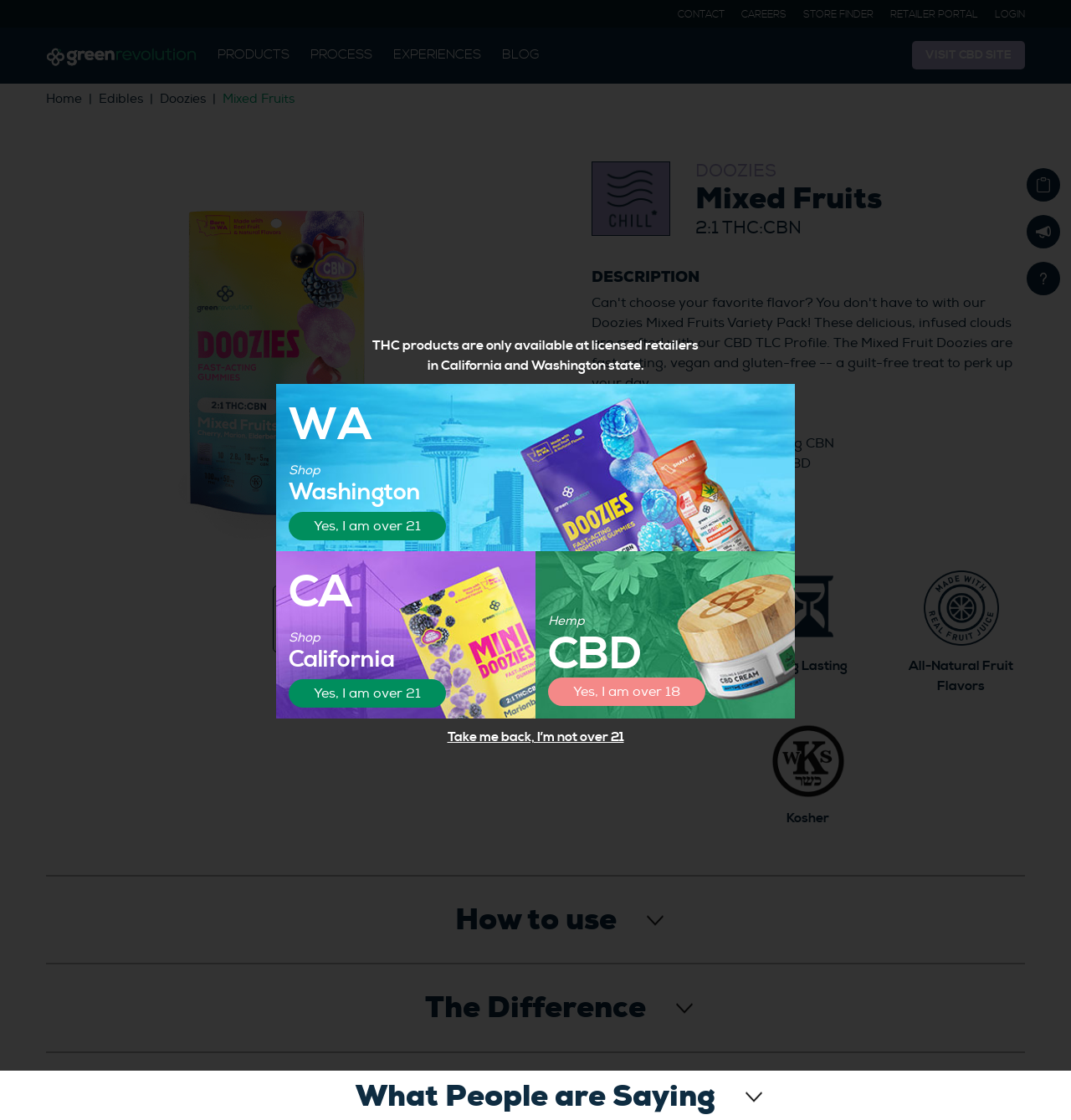Identify the bounding box for the UI element that is described as follows: "Steven John Thompson PhD".

None